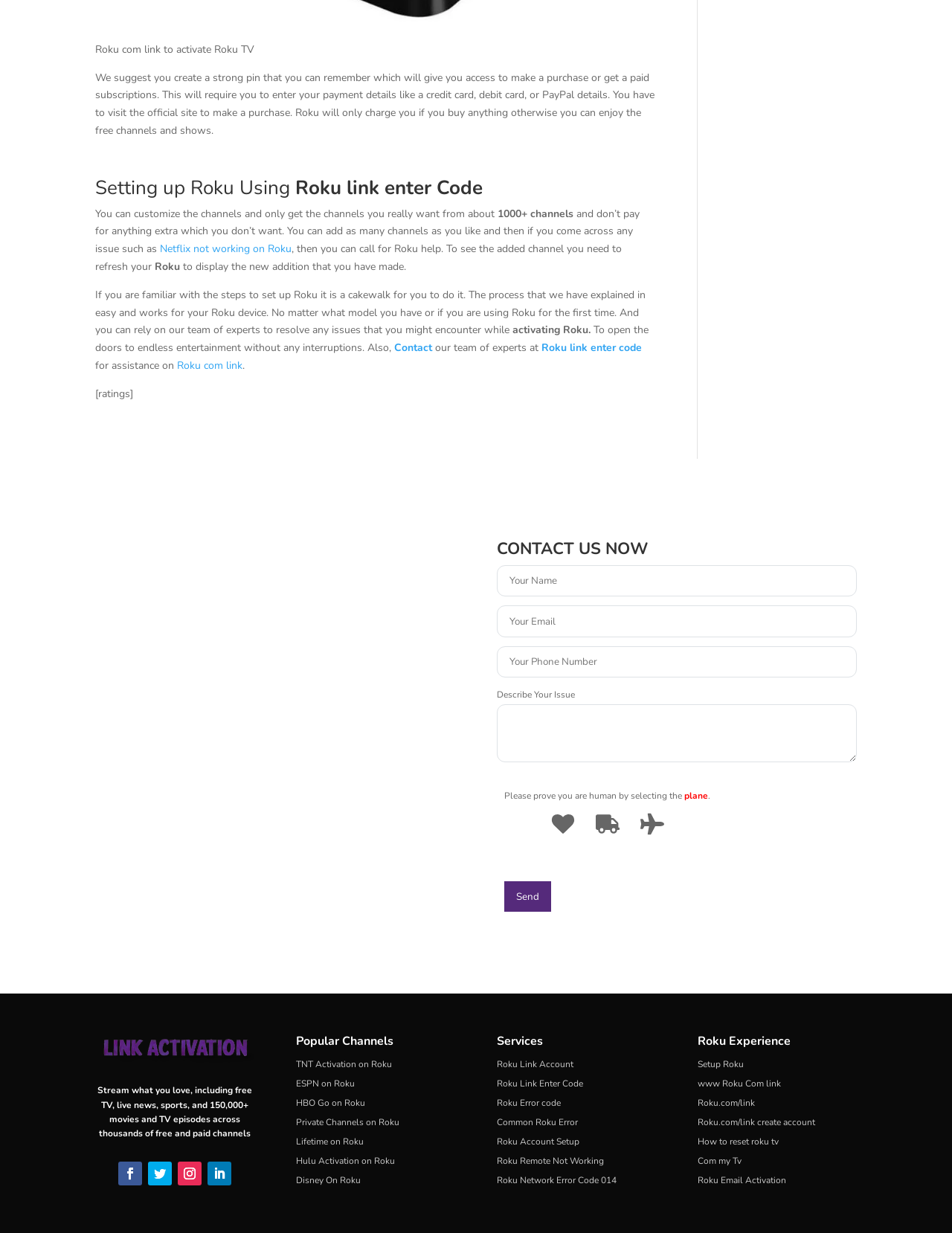Please identify the bounding box coordinates of the area I need to click to accomplish the following instruction: "Click Send".

[0.53, 0.715, 0.579, 0.739]